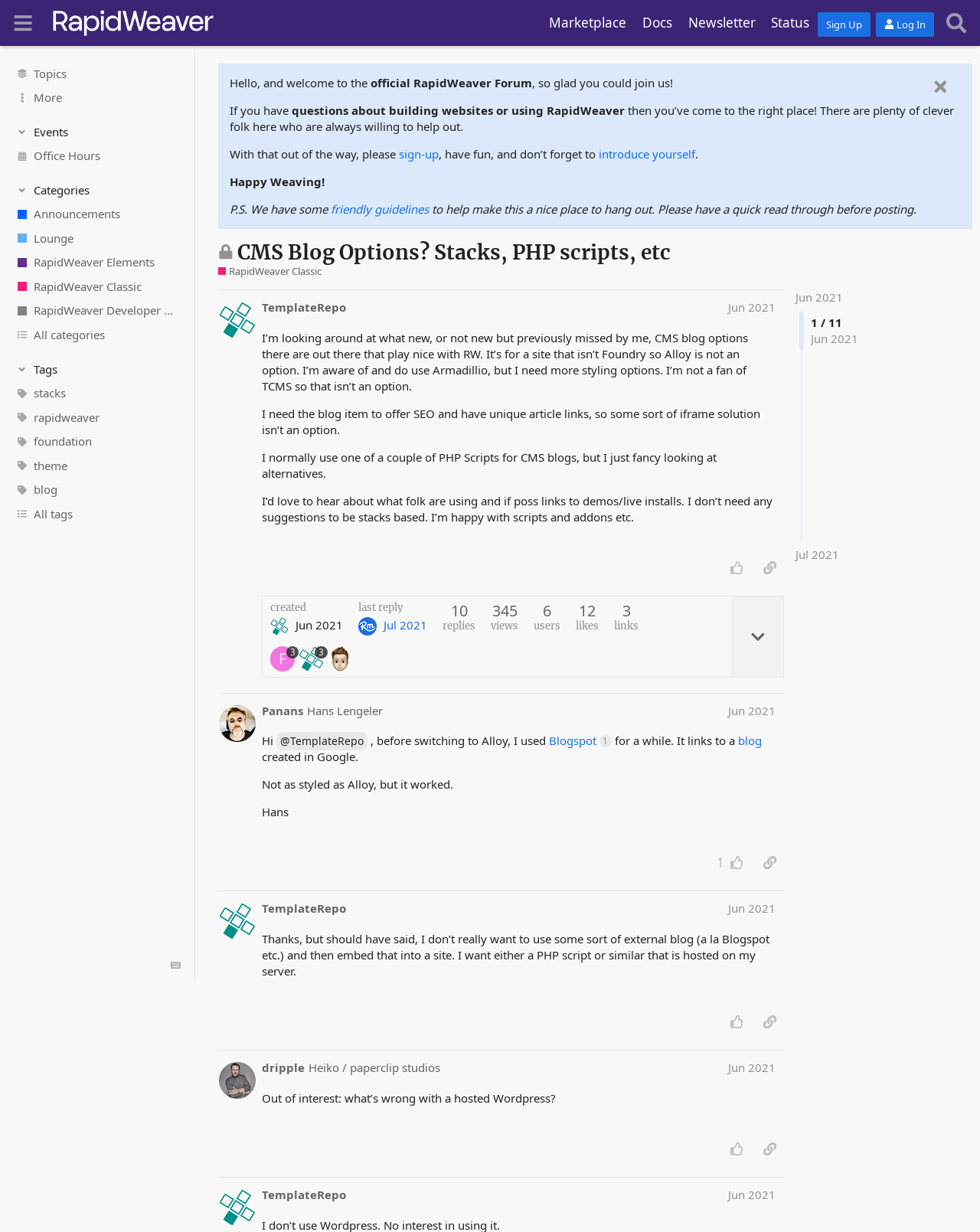Respond to the following question with a brief word or phrase:
Who started the discussion?

TemplateRepo